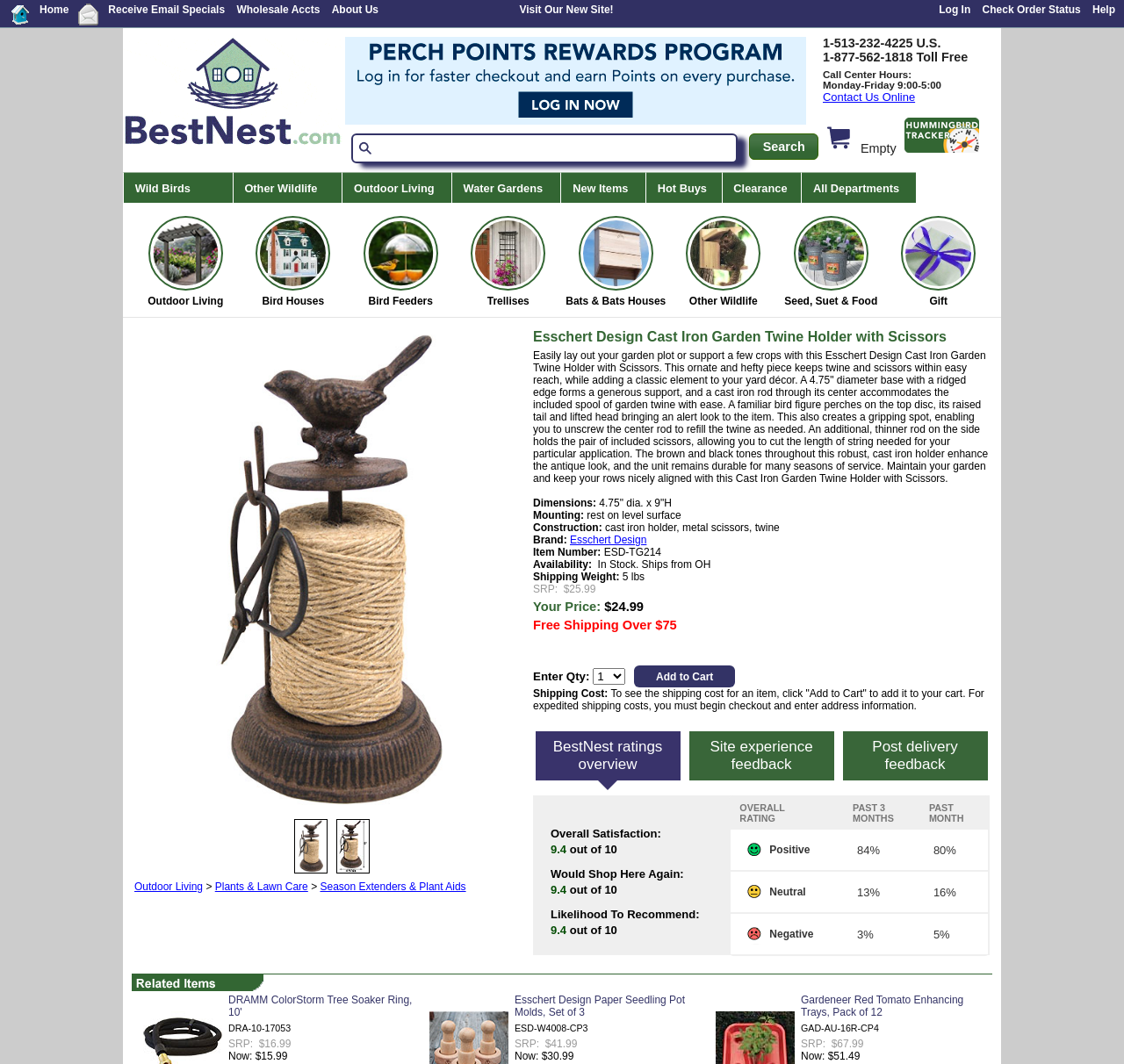What is the price of the garden twine holder?
Based on the screenshot, provide a one-word or short-phrase response.

$24.99